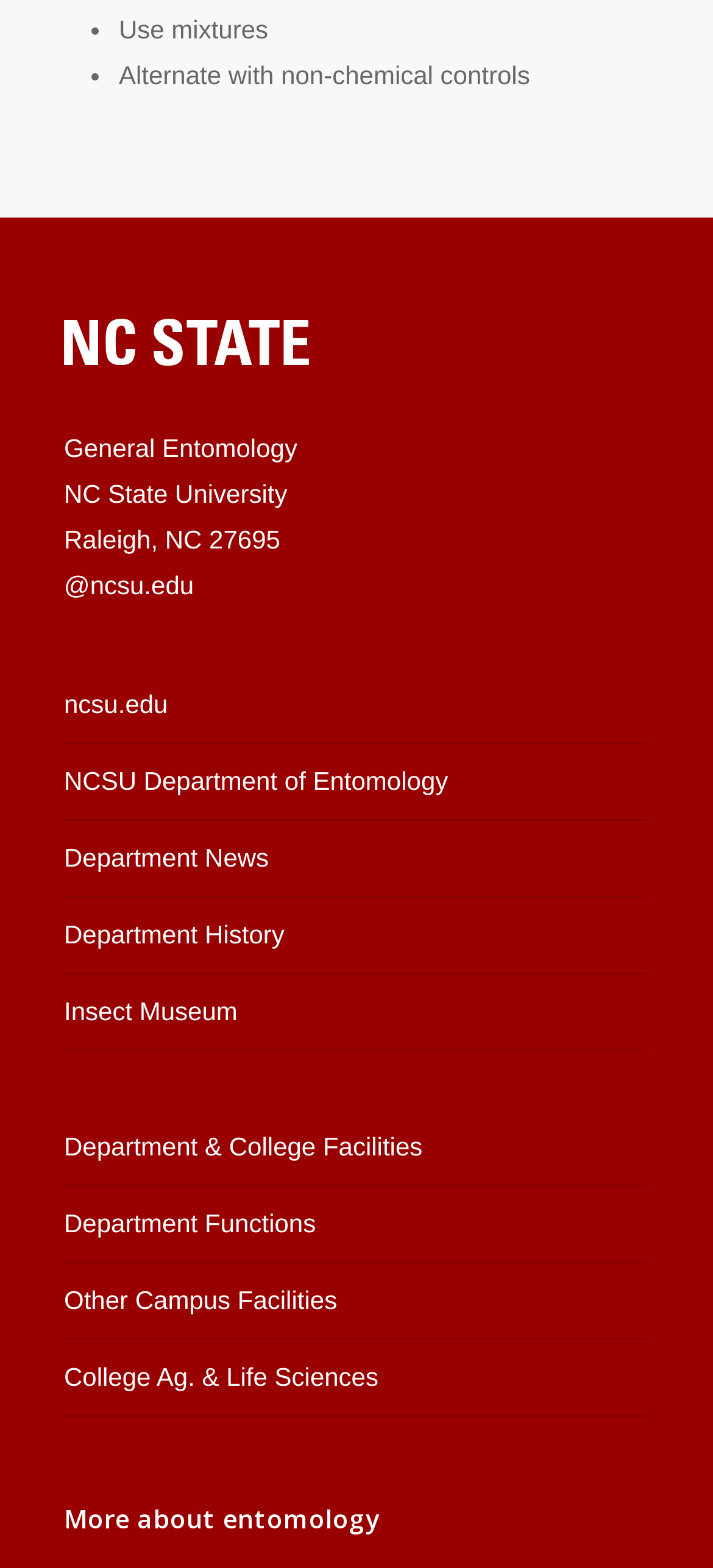Find and indicate the bounding box coordinates of the region you should select to follow the given instruction: "Search for deals".

None